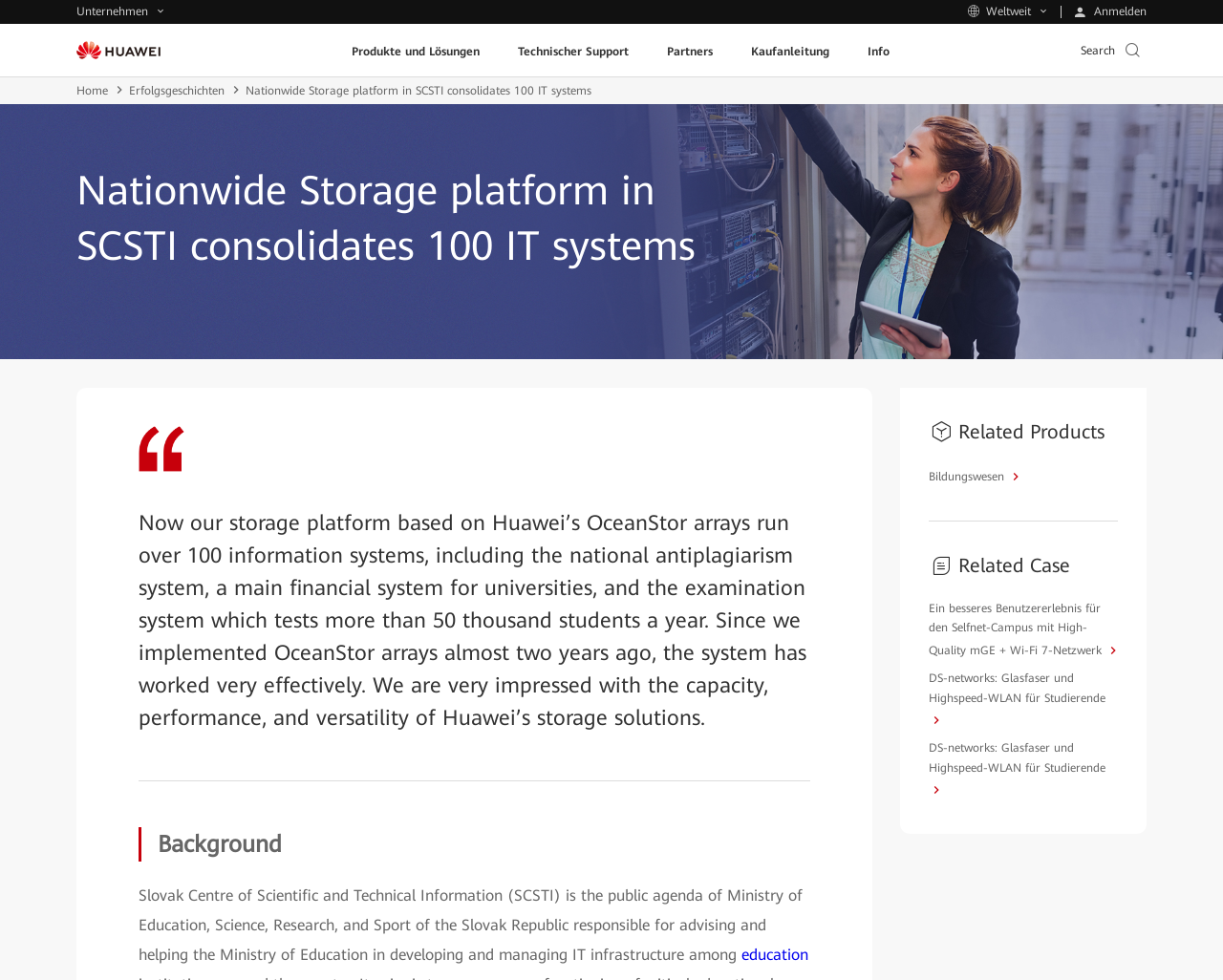Predict the bounding box coordinates for the UI element described as: "Domain Manager". The coordinates should be four float numbers between 0 and 1, presented as [left, top, right, bottom].

None